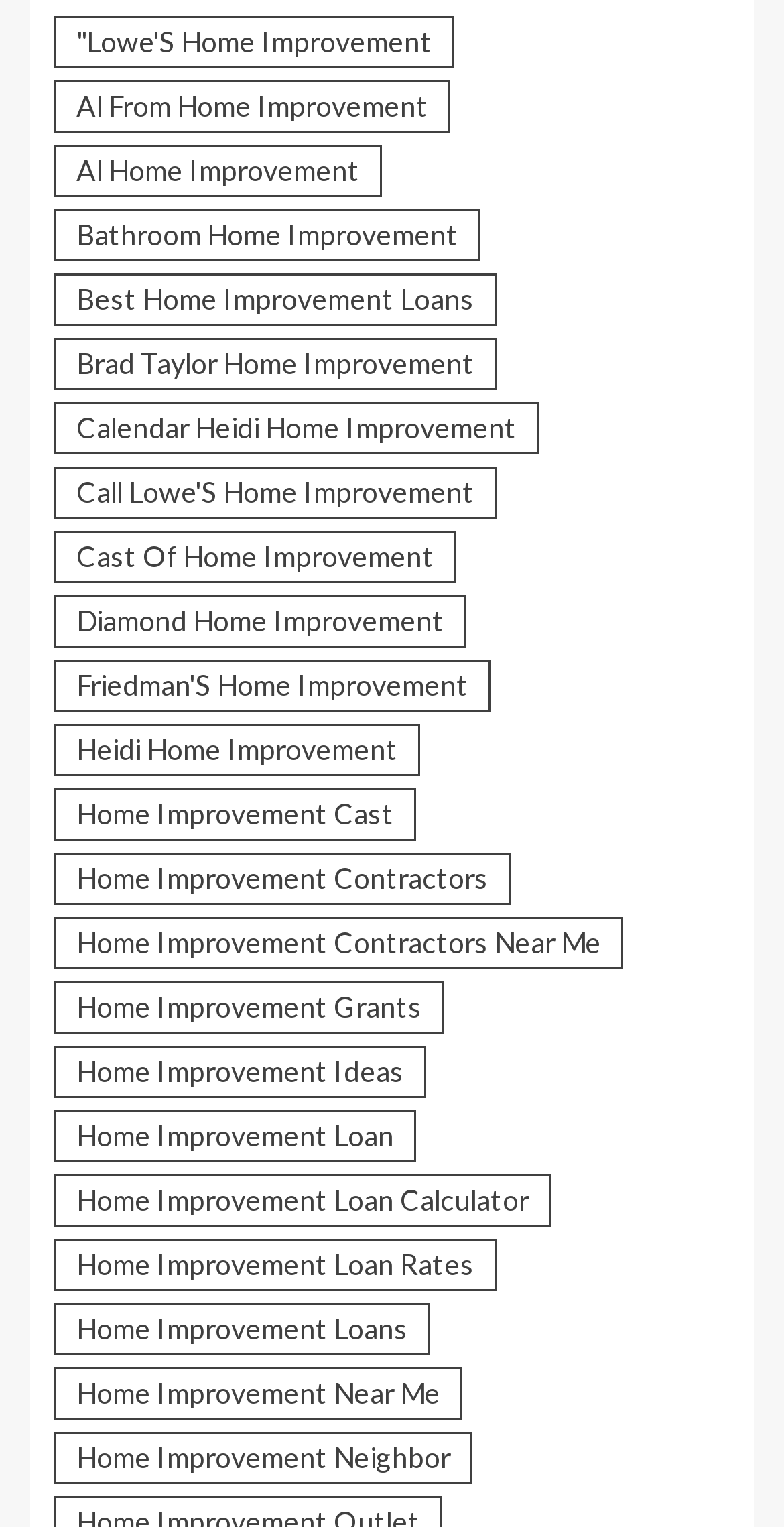What is the longest home improvement topic?
Based on the screenshot, respond with a single word or phrase.

Home Improvement Loan Calculator